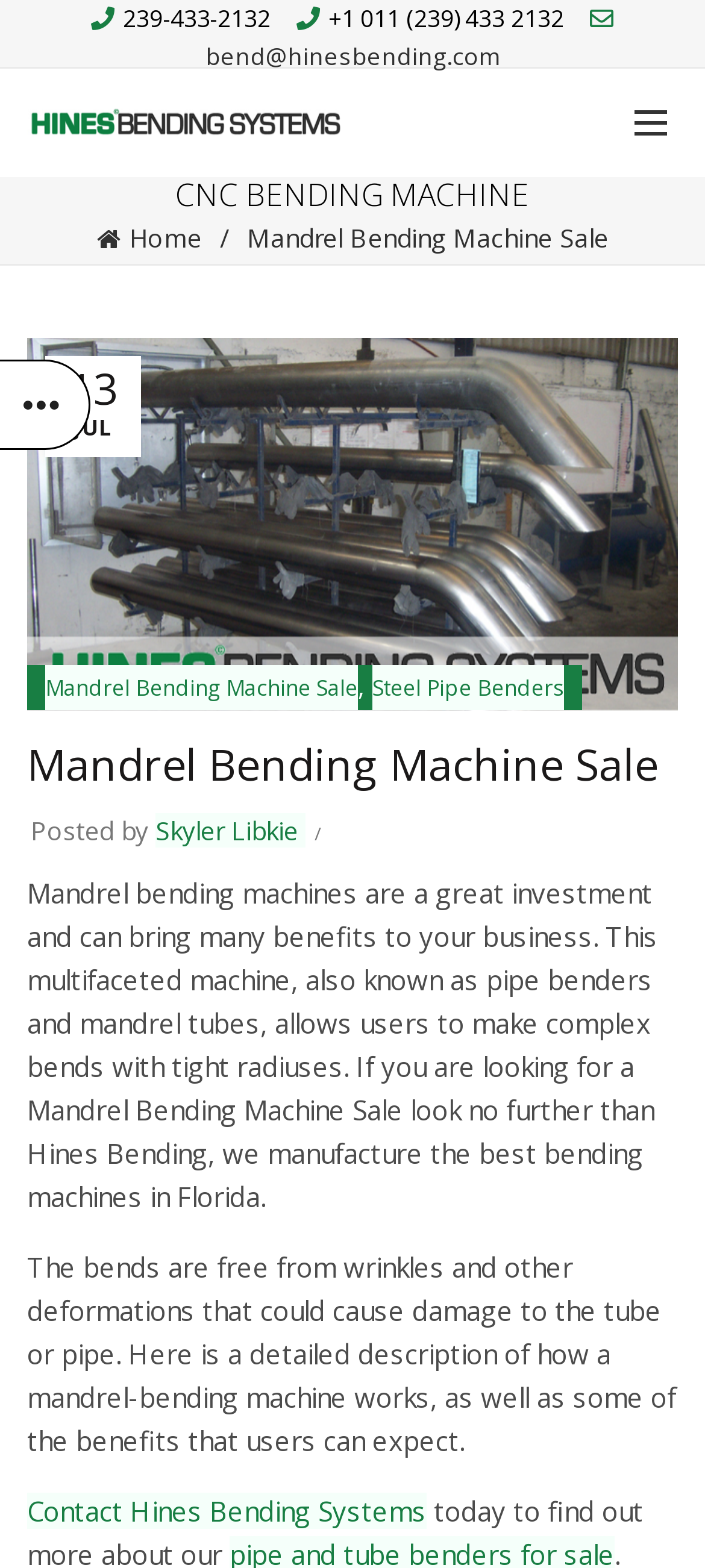Determine the bounding box coordinates of the clickable area required to perform the following instruction: "Navigate to the home page". The coordinates should be represented as four float numbers between 0 and 1: [left, top, right, bottom].

[0.137, 0.136, 0.35, 0.169]